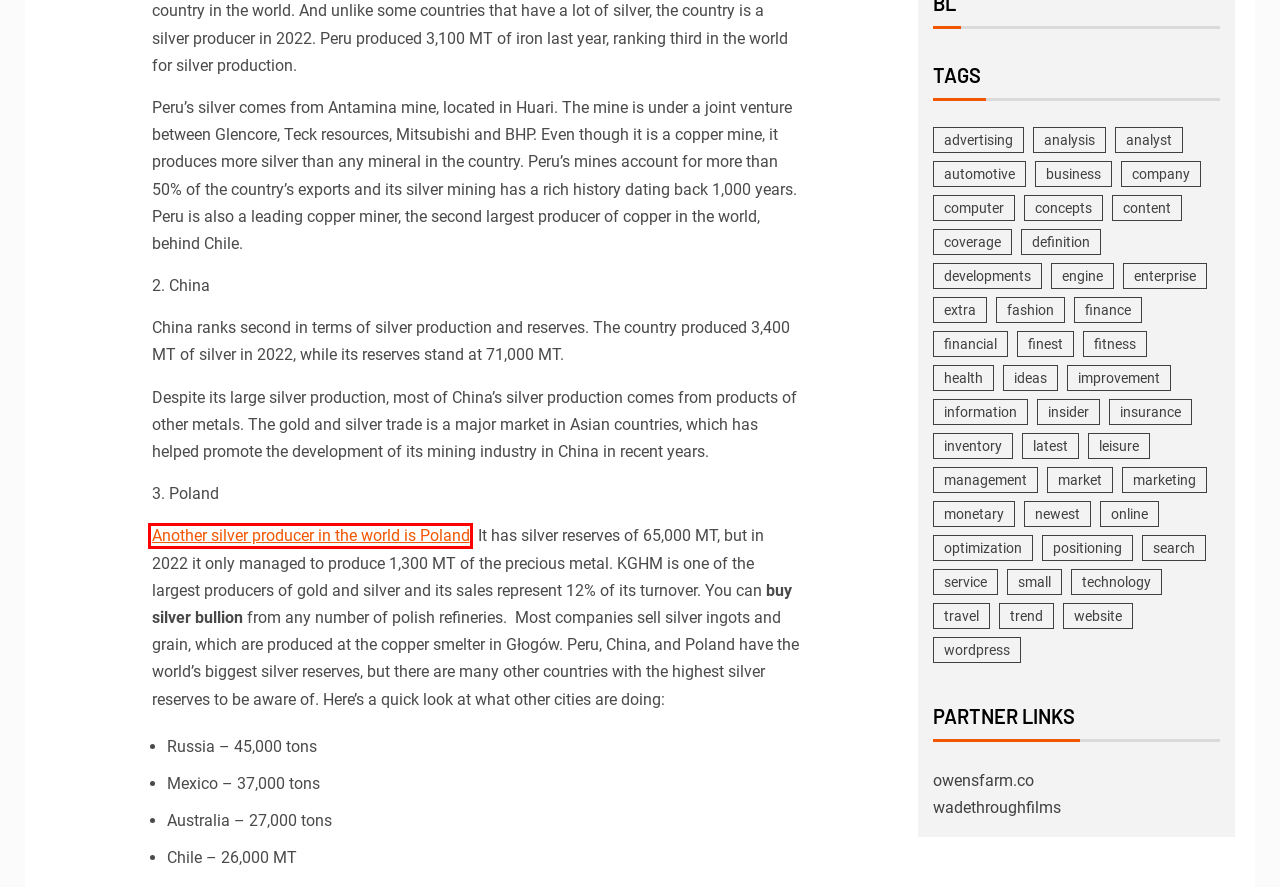You are given a screenshot of a webpage with a red rectangle bounding box around a UI element. Select the webpage description that best matches the new webpage after clicking the element in the bounding box. Here are the candidates:
A. analyst – New knowledge base
B. definition – New knowledge base
C. finance – New knowledge base
D. advertising – New knowledge base
E. trend – New knowledge base
F. search – New knowledge base
G. finest – New knowledge base
H. Top 10 Silver Producing Countries Today | PhysicalGold.com

H